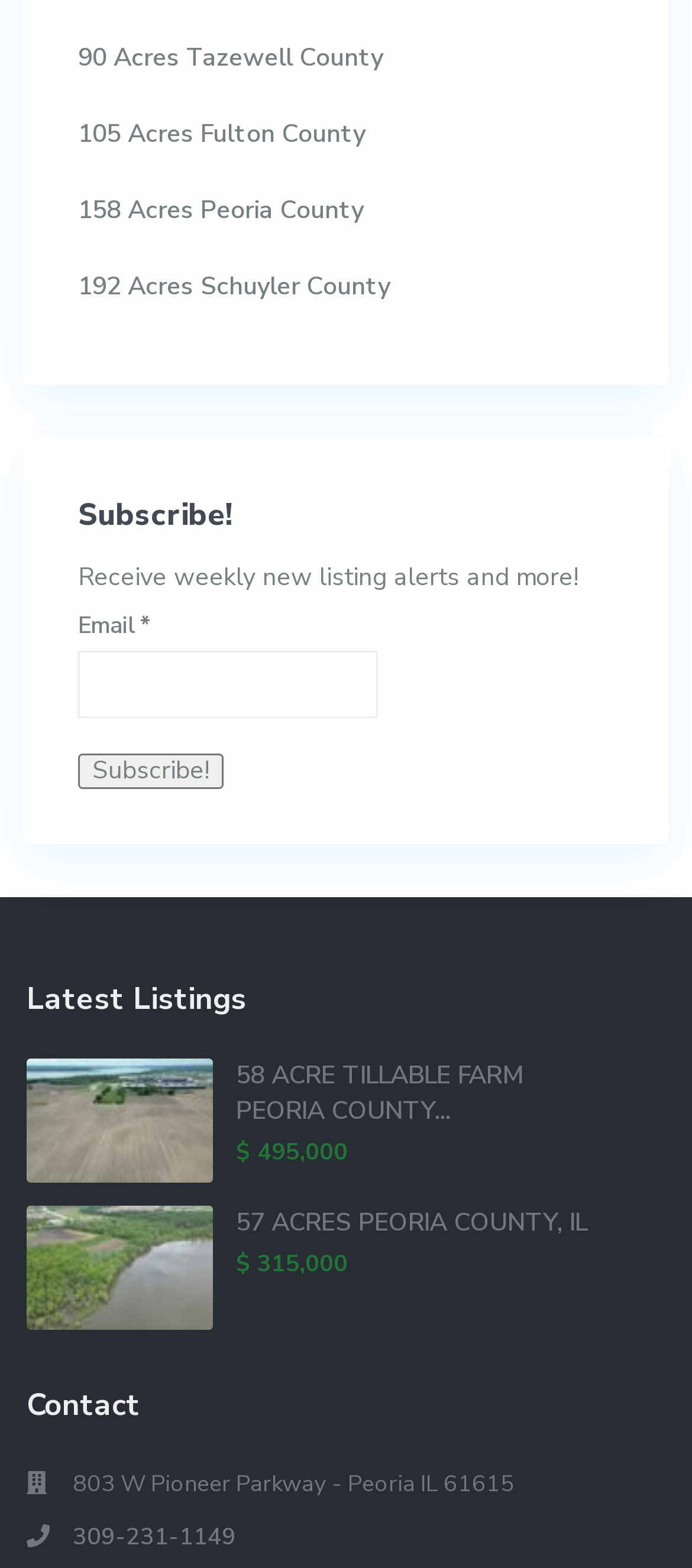Use the details in the image to answer the question thoroughly: 
What is the address of the contact?

I looked at the 'Contact' section and found the address listed as '803 W Pioneer Parkway - Peoria IL 61615'.